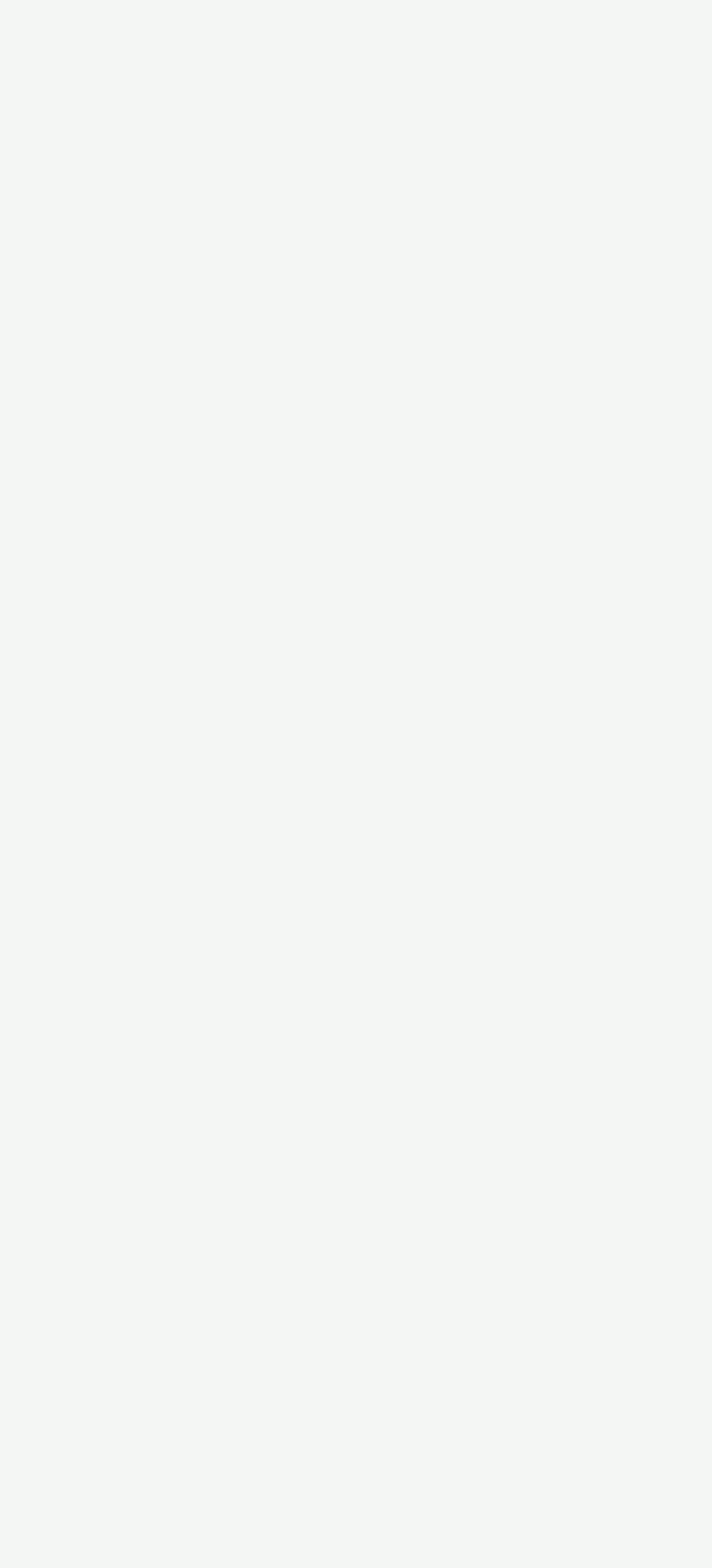Please identify the bounding box coordinates of the area I need to click to accomplish the following instruction: "Get in touch with the company".

[0.077, 0.127, 0.923, 0.197]